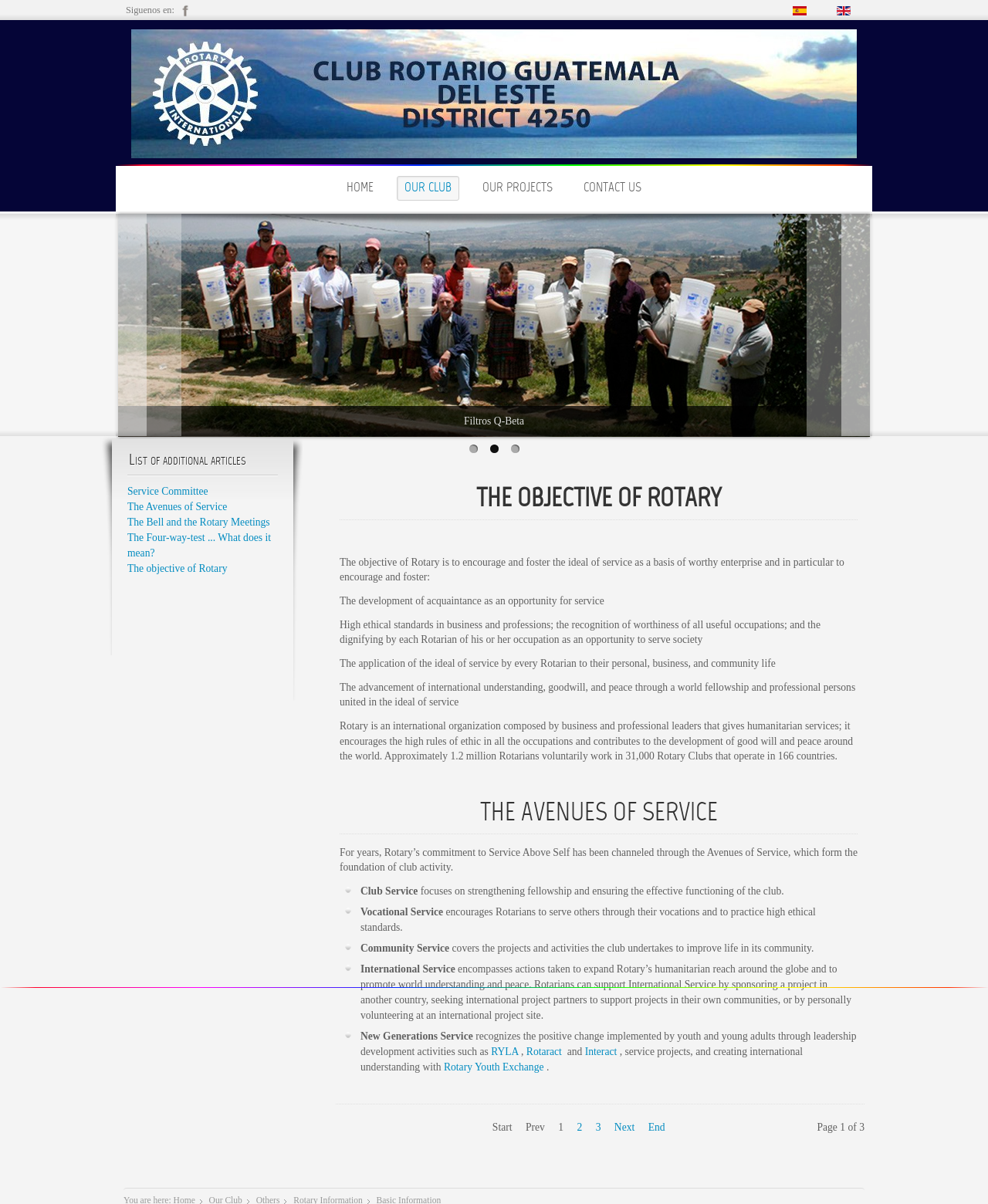Could you determine the bounding box coordinates of the clickable element to complete the instruction: "Switch to English"? Provide the coordinates as four float numbers between 0 and 1, i.e., [left, top, right, bottom].

[0.841, 0.003, 0.867, 0.014]